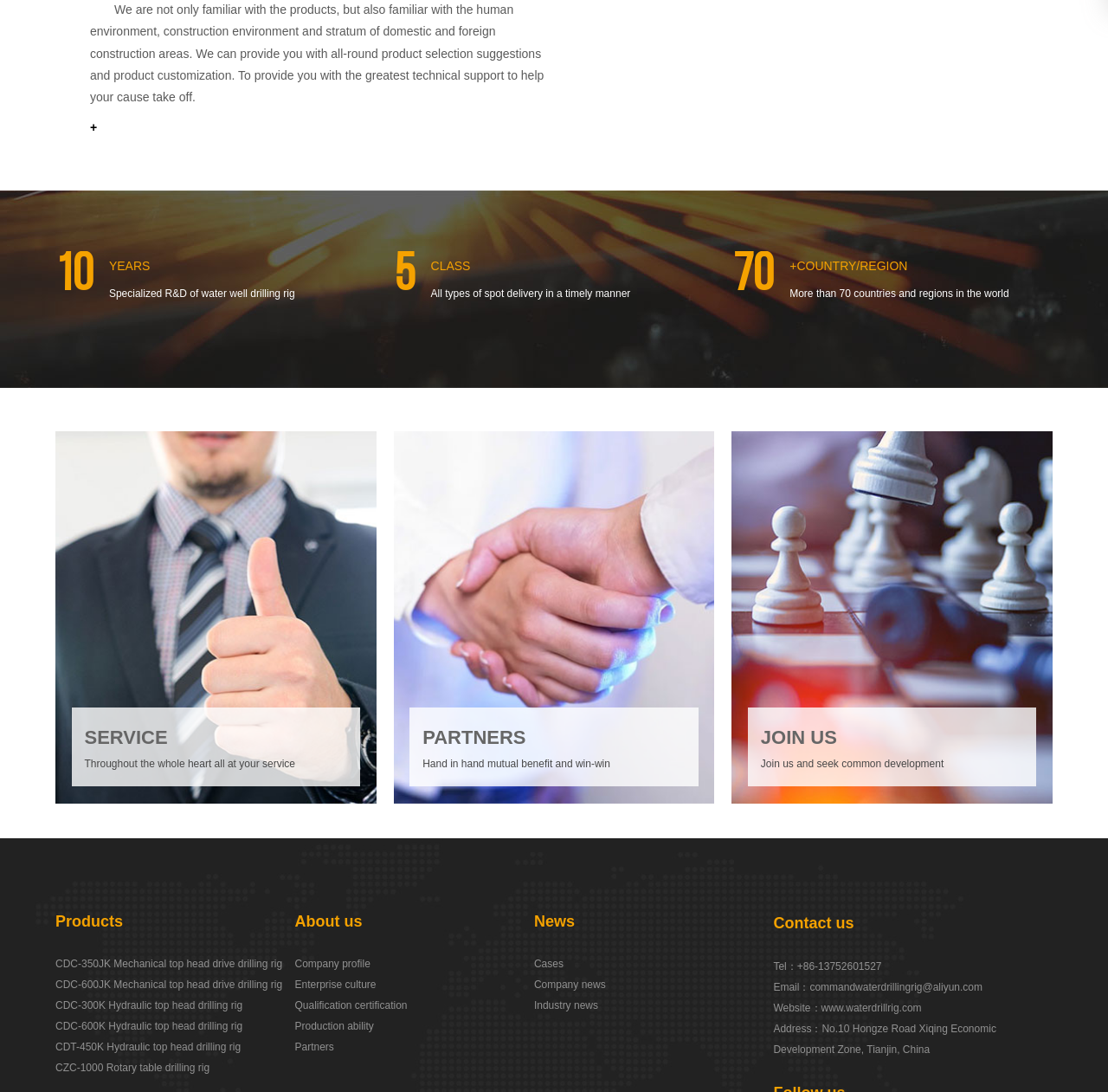With reference to the image, please provide a detailed answer to the following question: What type of drilling rig is CDC-350JK?

The link 'CDC-350JK Mechanical top head drive drilling rig' is listed under the 'Products' section, indicating that CDC-350JK is a type of mechanical top head drive drilling rig.